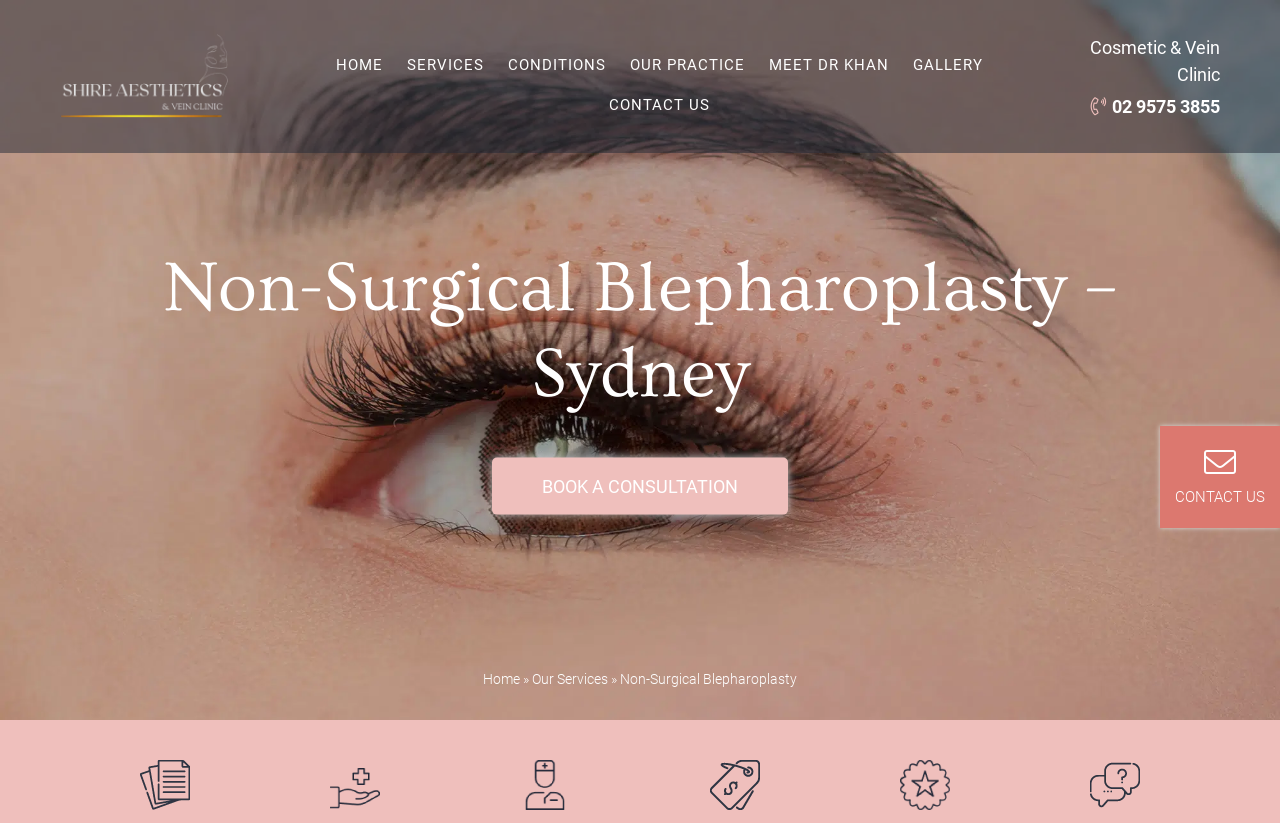Using the description "Our Practice", locate and provide the bounding box of the UI element.

[0.493, 0.055, 0.582, 0.103]